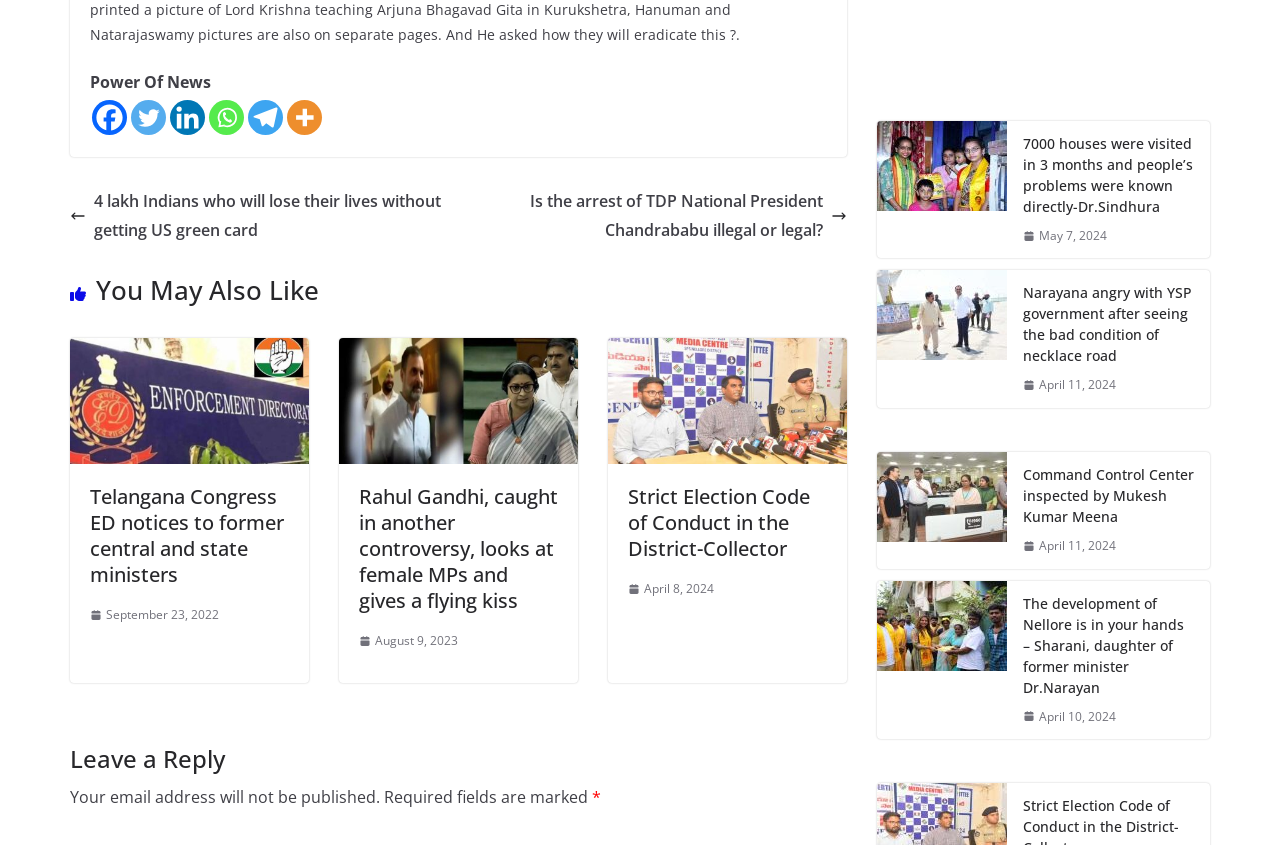Show the bounding box coordinates for the element that needs to be clicked to execute the following instruction: "Get involved in the WordPress community". Provide the coordinates in the form of four float numbers between 0 and 1, i.e., [left, top, right, bottom].

None